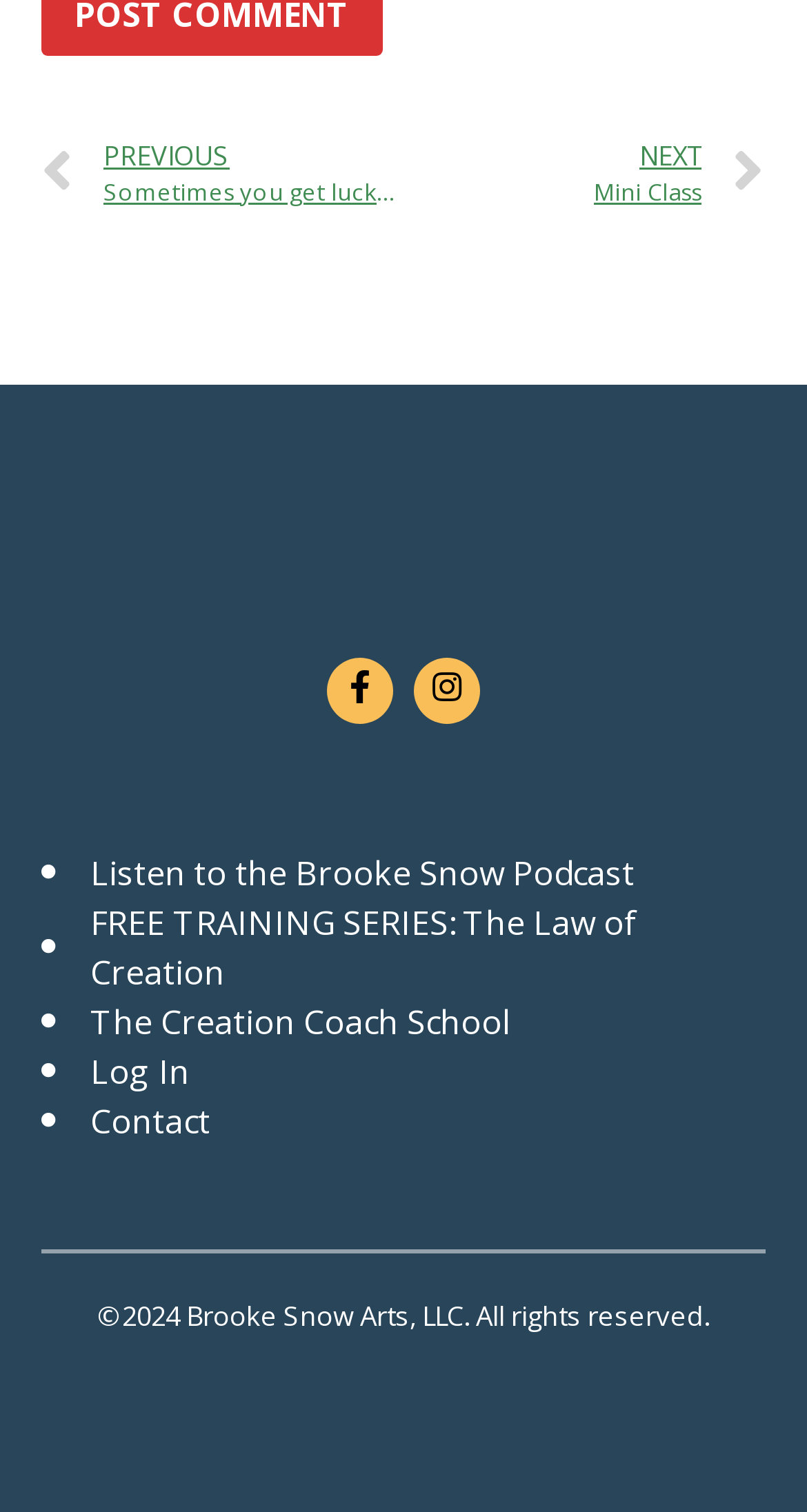Please provide a one-word or phrase answer to the question: 
What is the last link in the footer section?

Contact